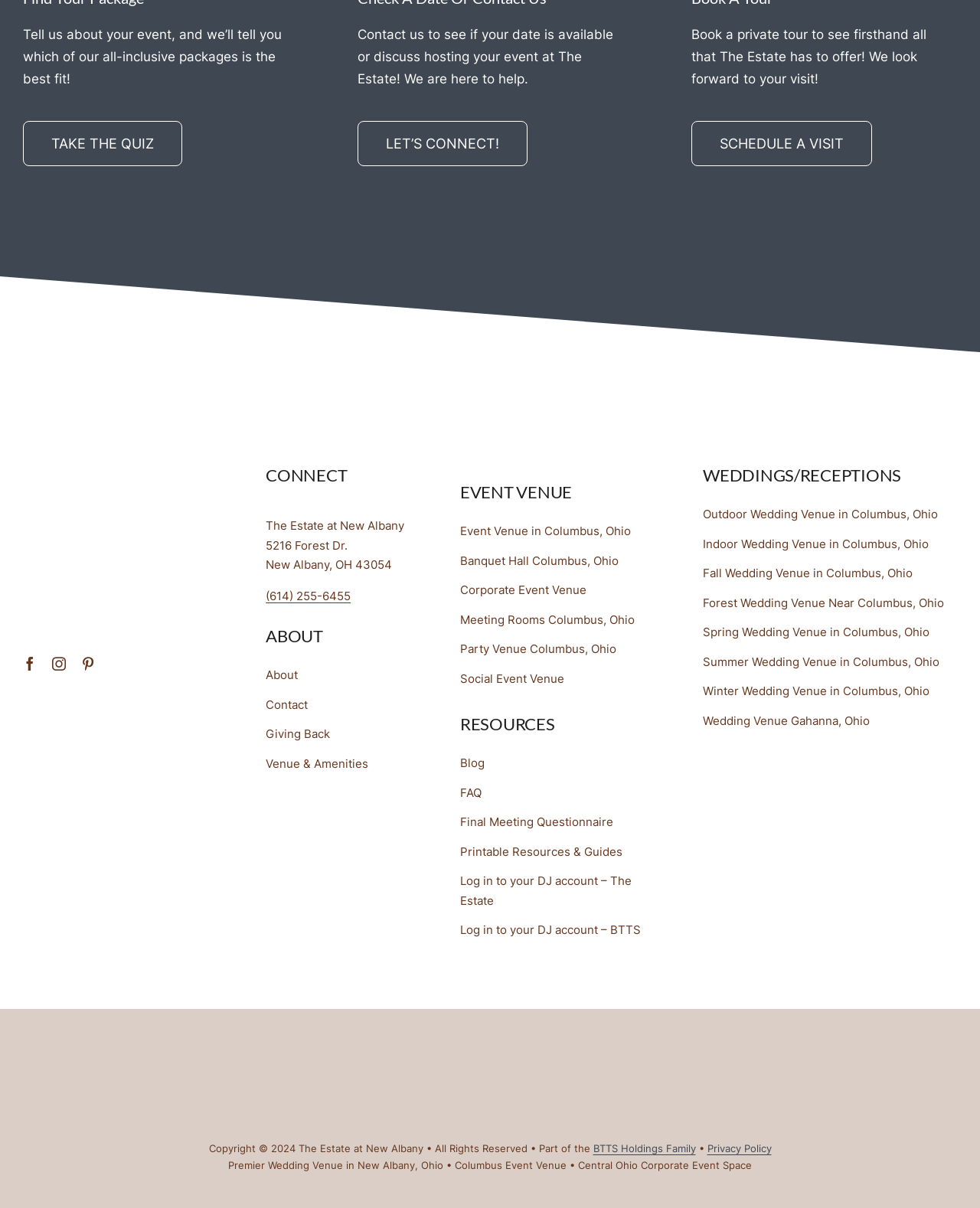Identify the bounding box of the UI element that matches this description: "Printable Resources & Guides".

[0.469, 0.697, 0.679, 0.713]